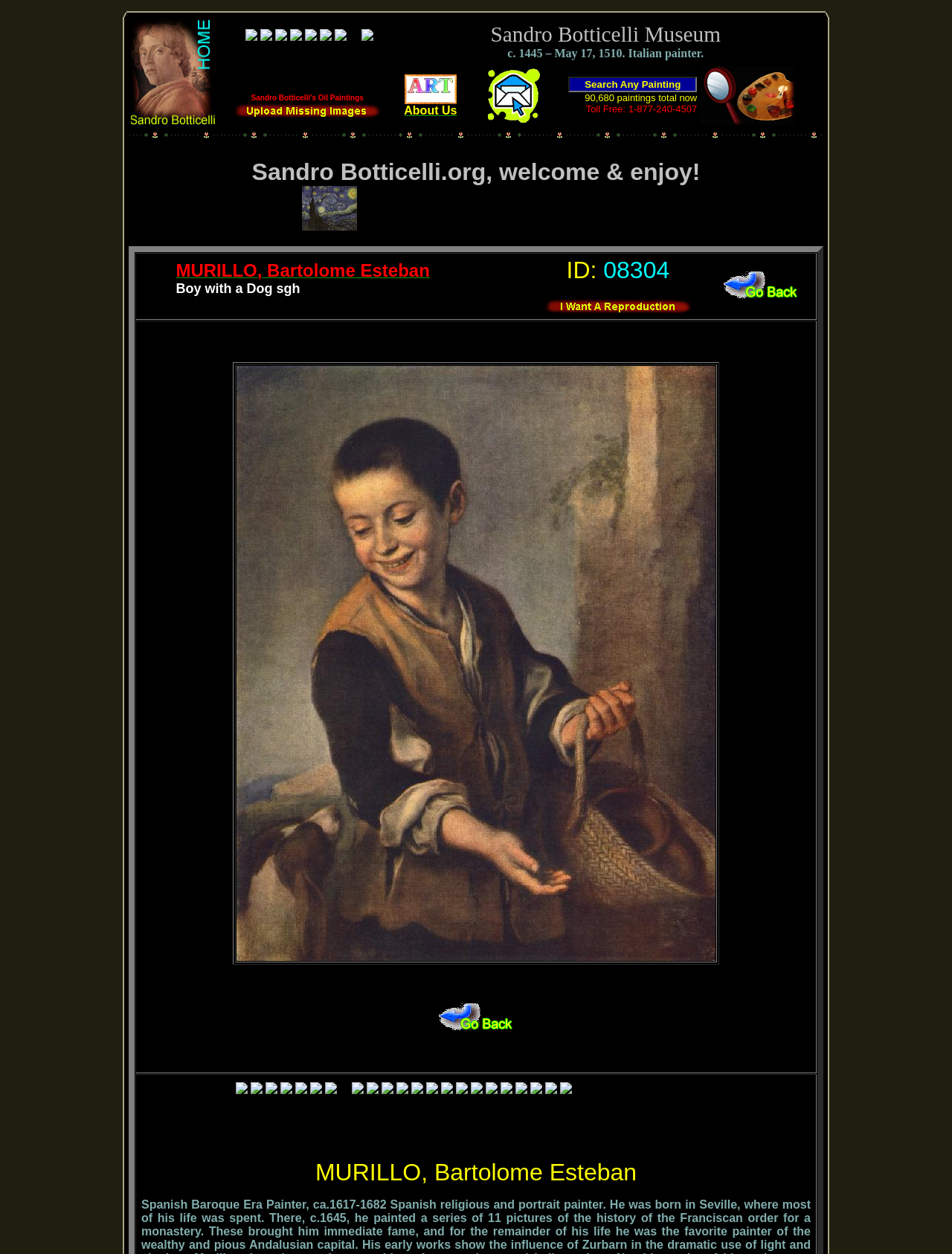Respond with a single word or phrase to the following question: What is the ID of the painting?

08304